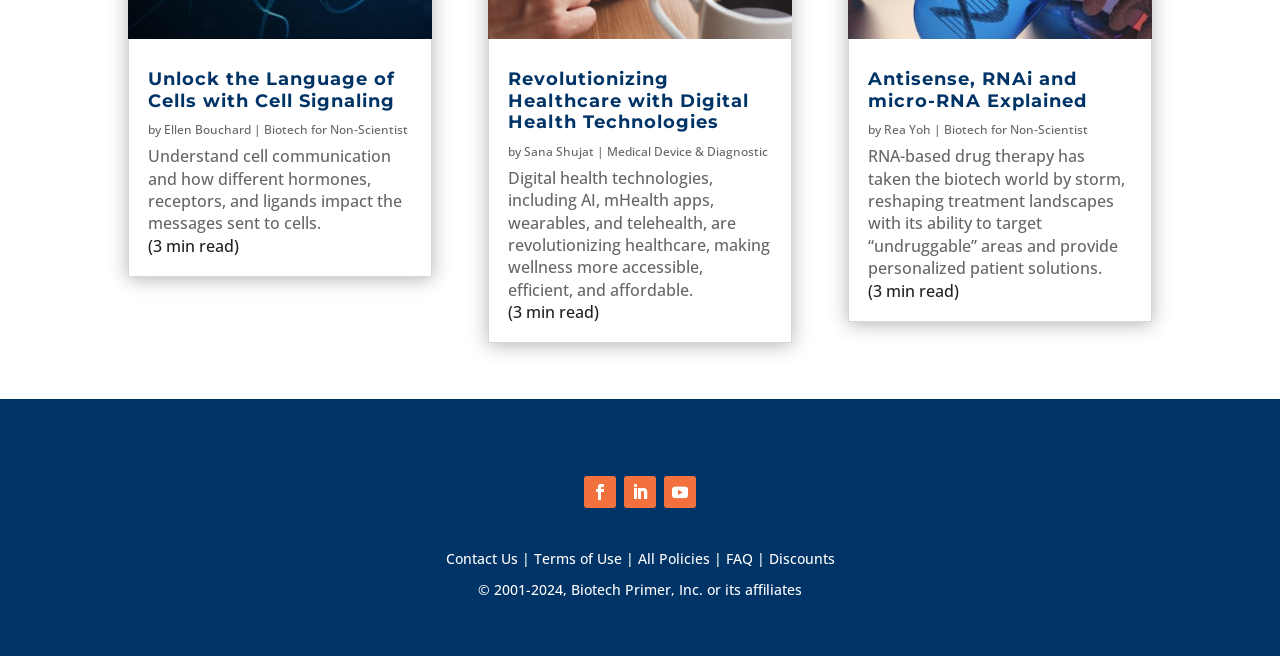Locate the bounding box coordinates of the element that needs to be clicked to carry out the instruction: "View FAQs". The coordinates should be given as four float numbers ranging from 0 to 1, i.e., [left, top, right, bottom].

[0.567, 0.837, 0.588, 0.866]